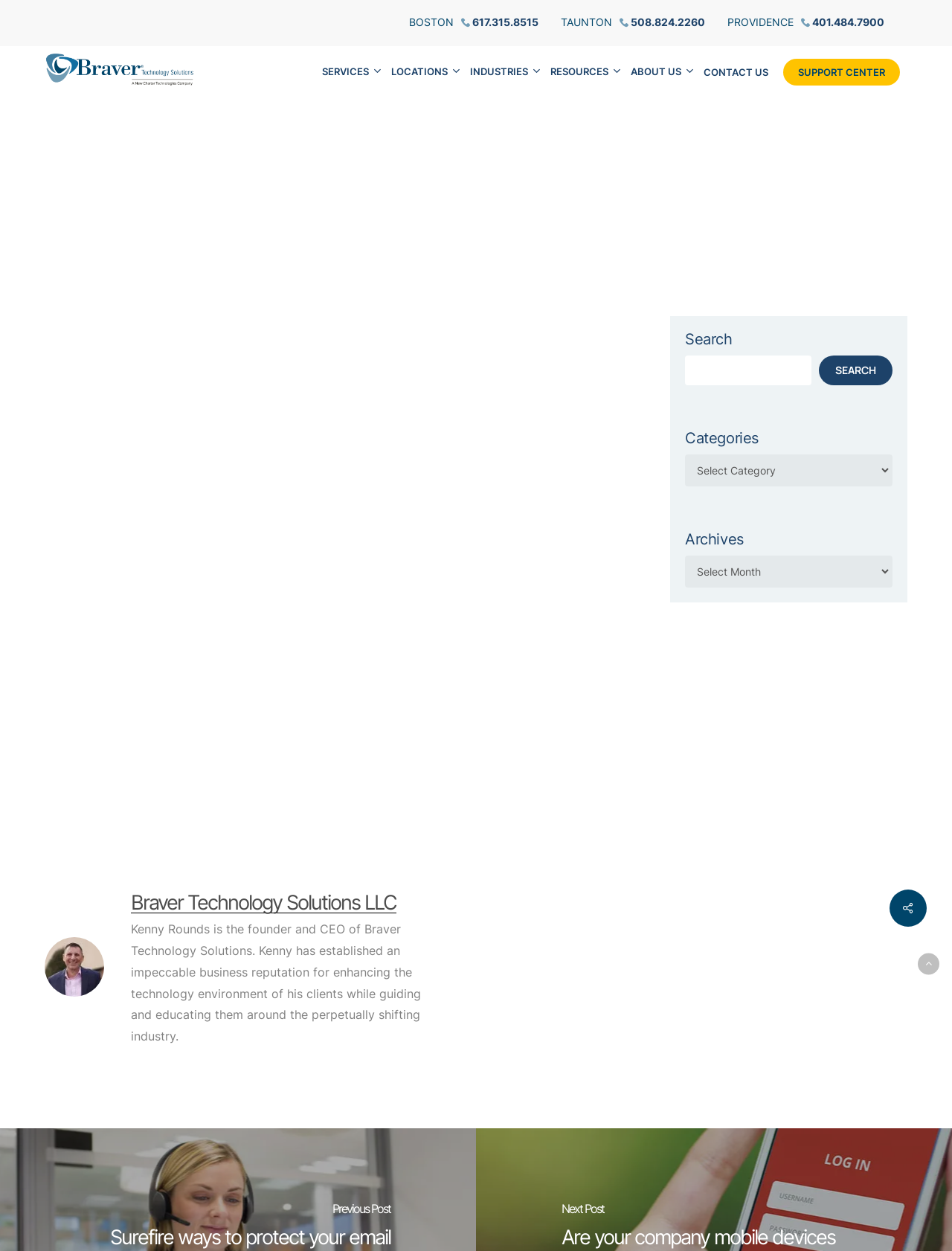Indicate the bounding box coordinates of the element that needs to be clicked to satisfy the following instruction: "Contact Braver Technology Solutions". The coordinates should be four float numbers between 0 and 1, i.e., [left, top, right, bottom].

[0.25, 0.61, 0.52, 0.622]